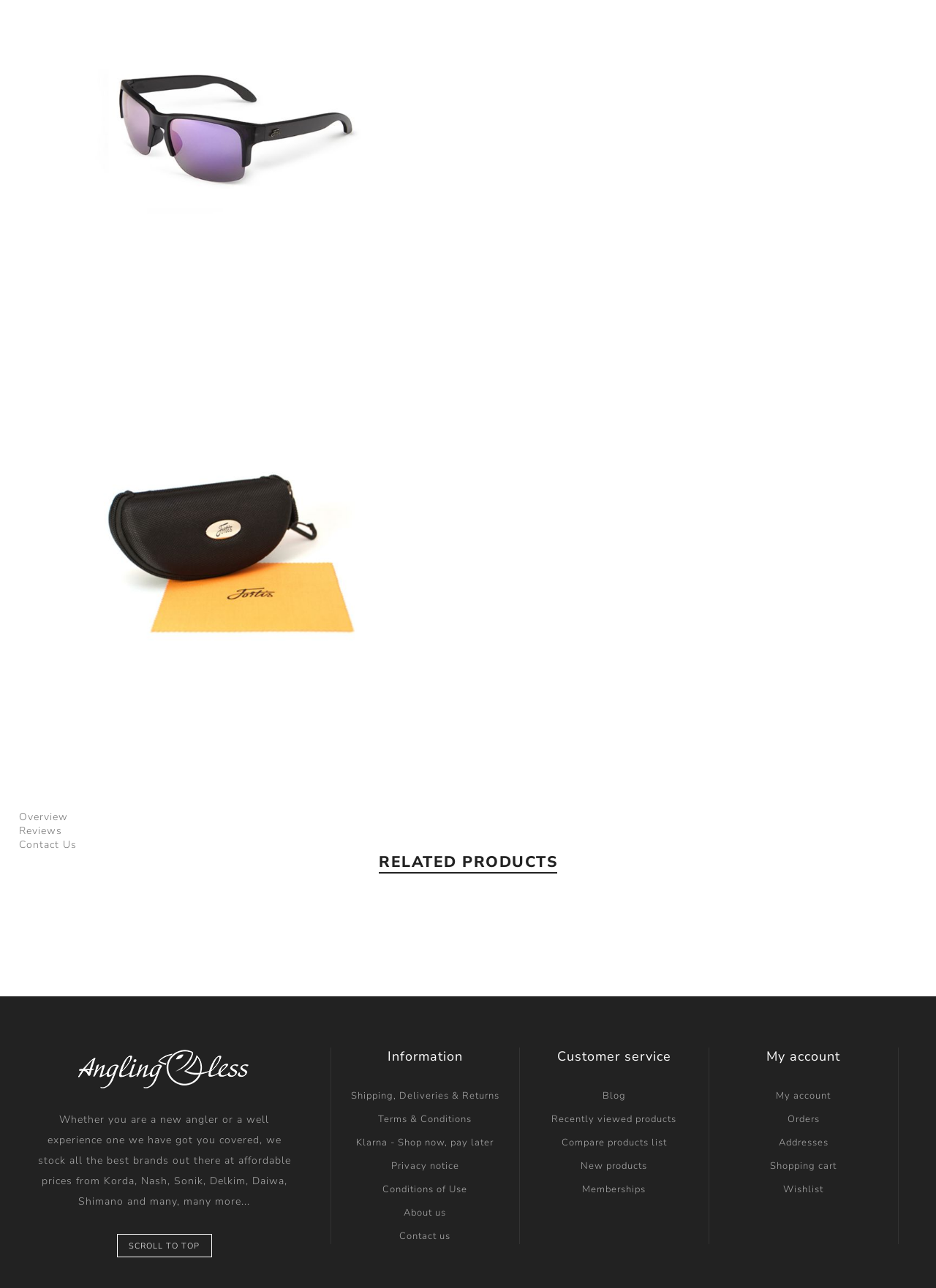What is the name of the company that powers this website?
Please respond to the question thoroughly and include all relevant details.

The answer can be found by looking at the elements at the bottom of the webpage, where there is a static text element with the description 'Powered by' followed by a link with the description 'nopCommerce'.